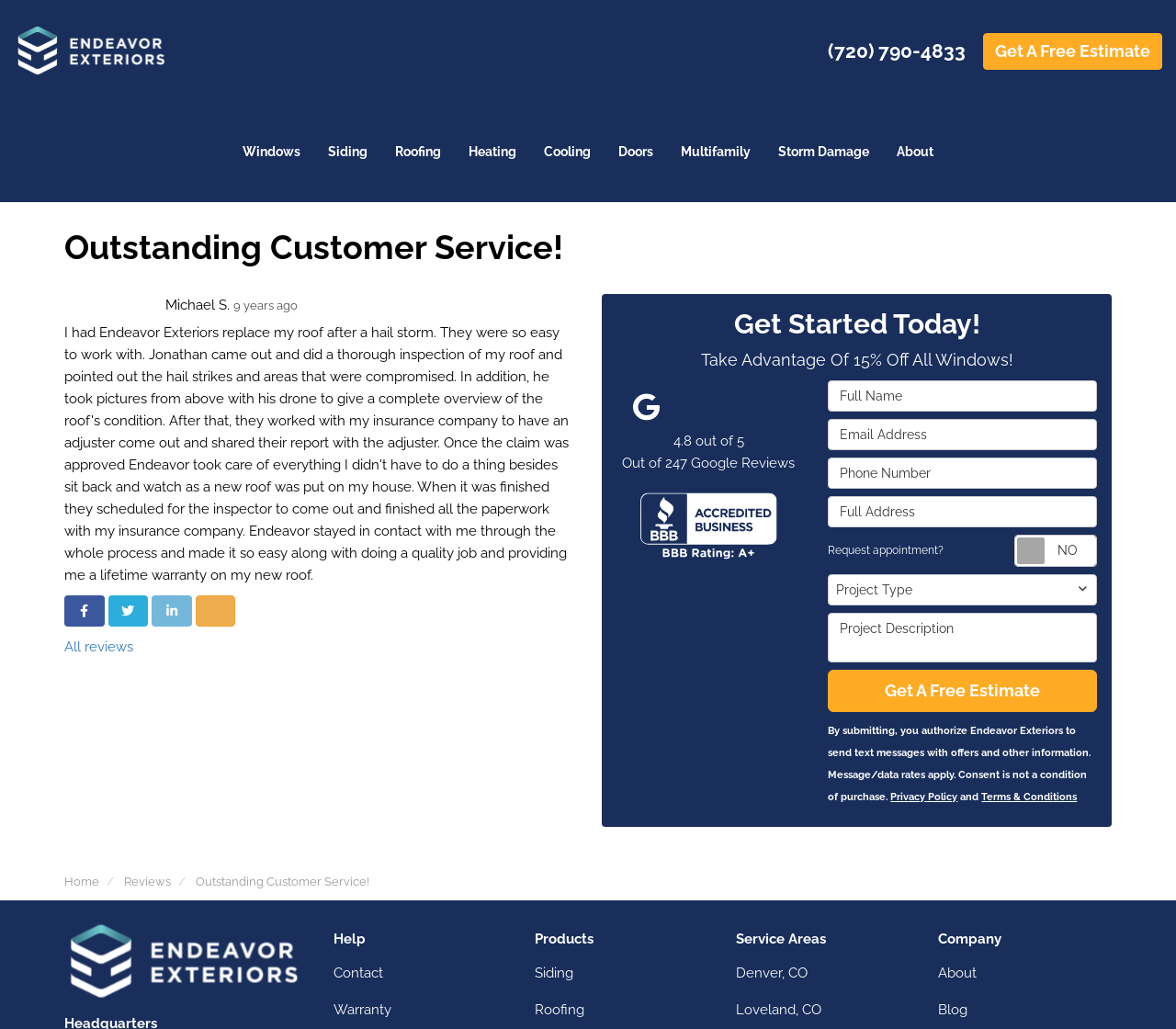Locate the bounding box coordinates of the region to be clicked to comply with the following instruction: "Call the phone number". The coordinates must be four float numbers between 0 and 1, in the form [left, top, right, bottom].

[0.704, 0.038, 0.821, 0.061]